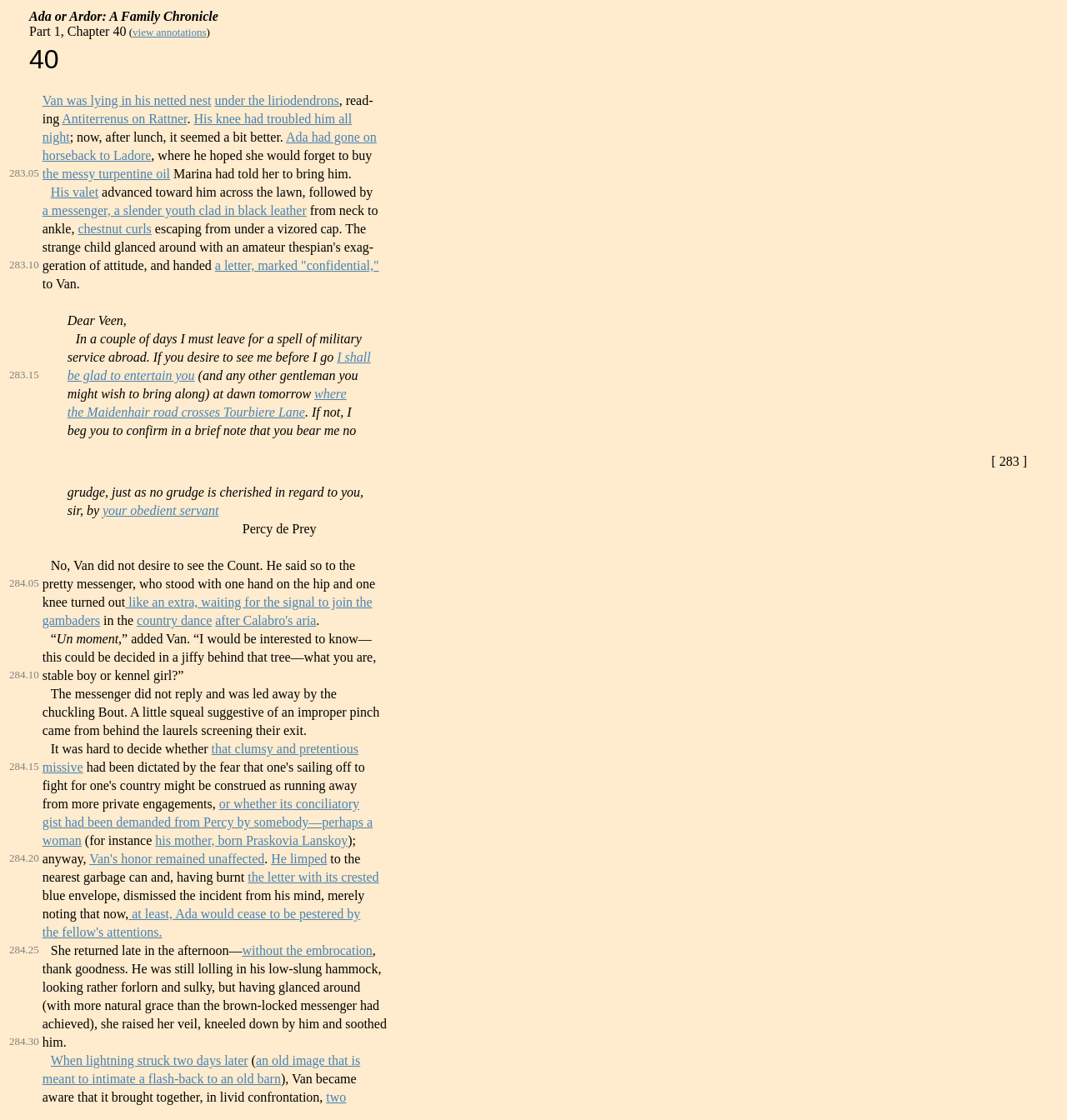Determine the bounding box coordinates in the format (top-left x, top-left y, bottom-right x, bottom-right y). Ensure all values are floating point numbers between 0 and 1. Identify the bounding box of the UI element described by: horseback to Ladore

[0.04, 0.132, 0.142, 0.145]